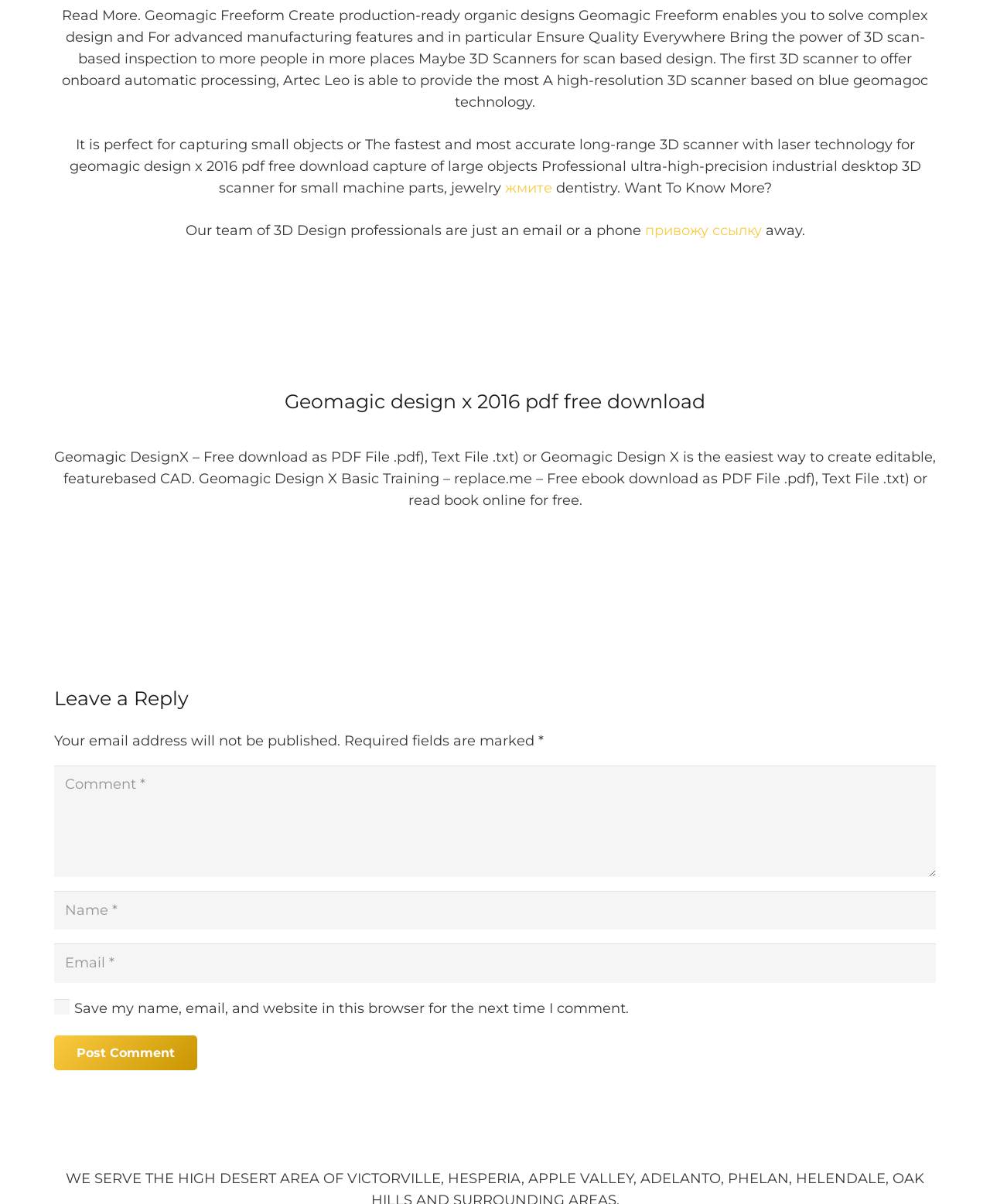What is the team of 3D Design professionals offering?
Answer briefly with a single word or phrase based on the image.

Support via email or phone